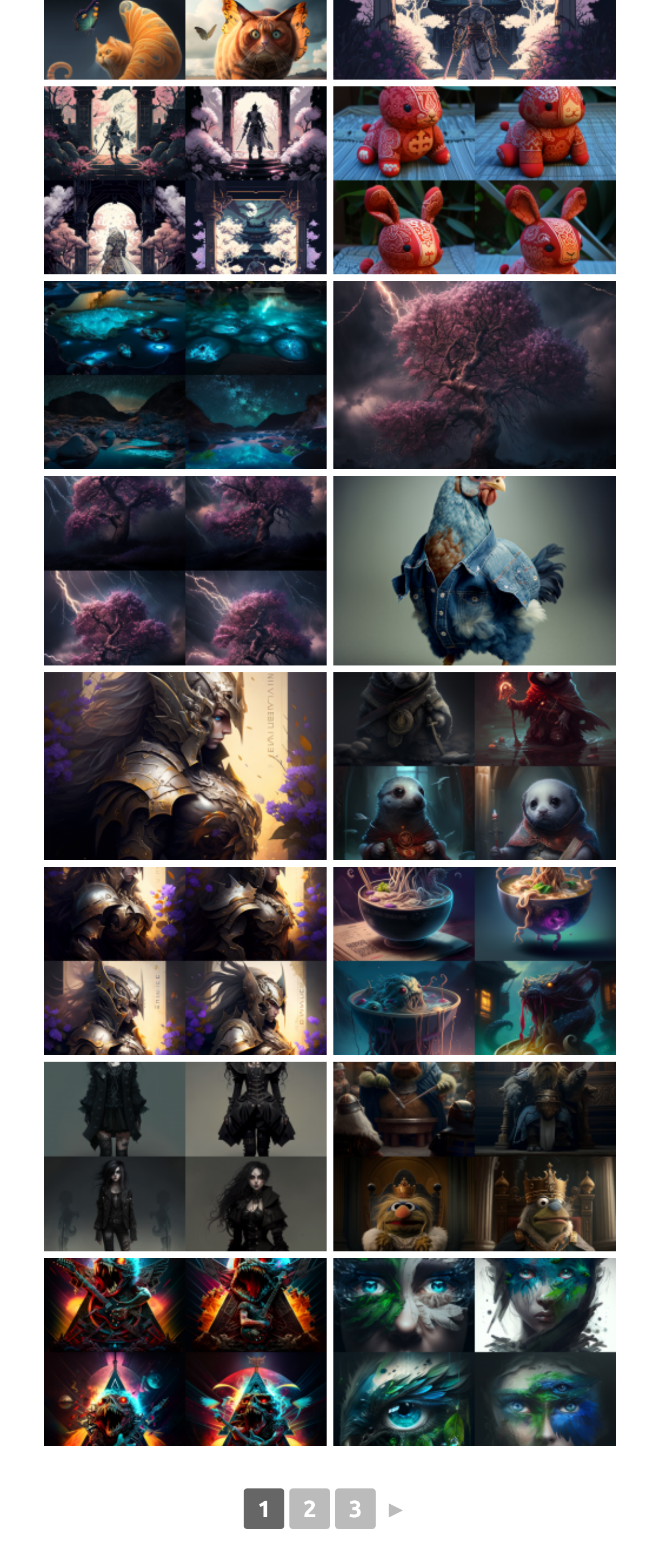Based on the element description, predict the bounding box coordinates (top-left x, top-left y, bottom-right x, bottom-right y) for the UI element in the screenshot: 3

[0.508, 0.949, 0.569, 0.975]